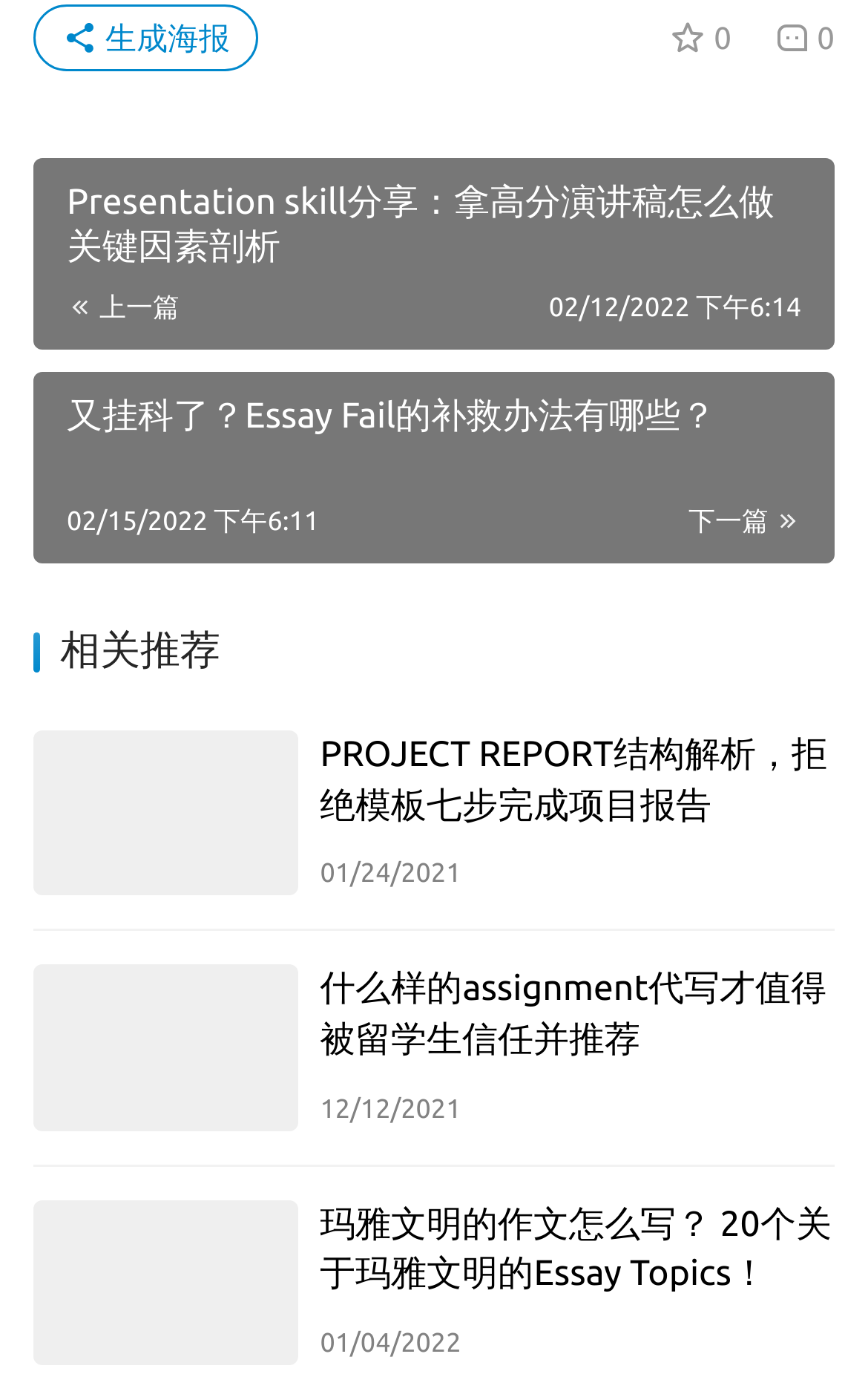What is the date of the second article?
Using the image, give a concise answer in the form of a single word or short phrase.

01/24/2021